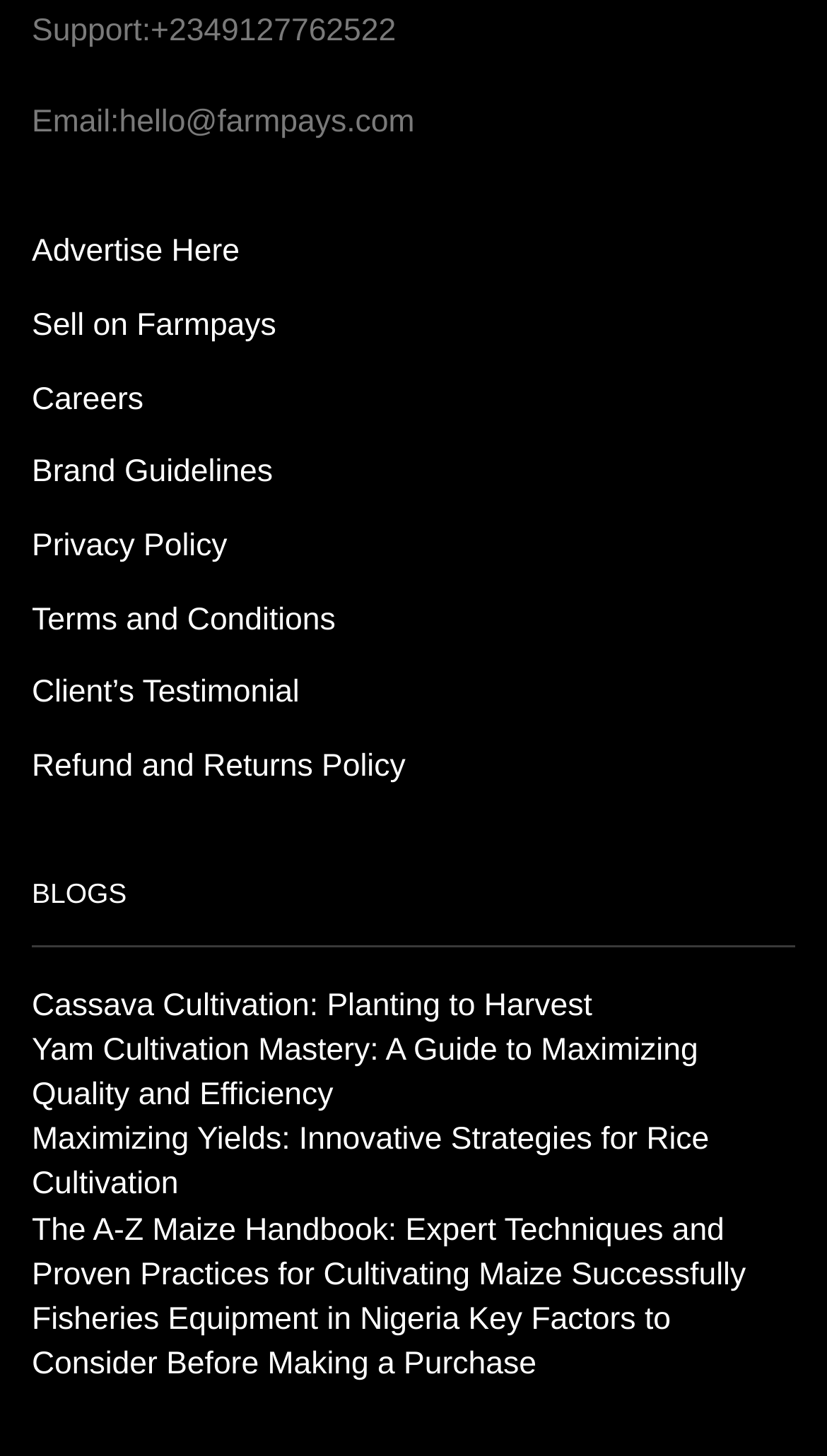What is the contact email address?
Provide a detailed answer to the question using information from the image.

I looked at the contact information section and found that the email address is 'hello@farmpays.com'.